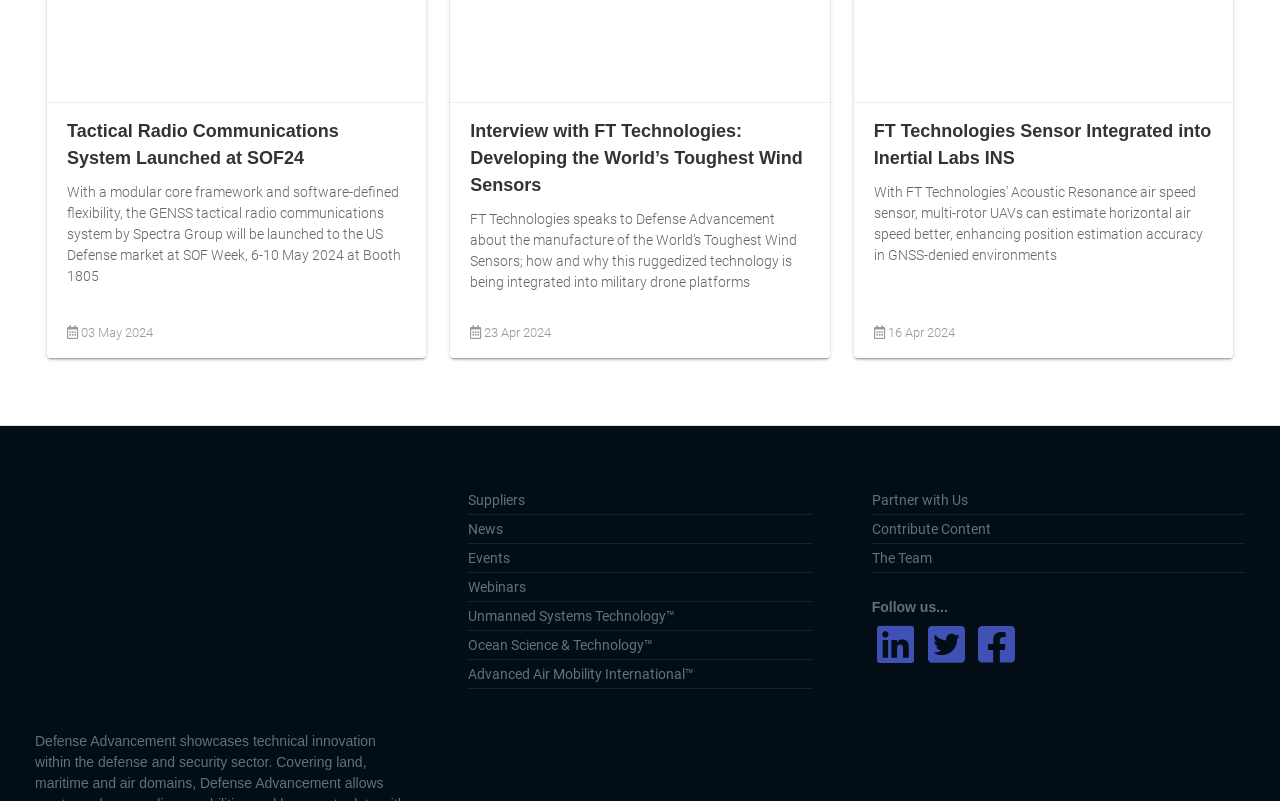How many social media links are there on the webpage?
Based on the screenshot, provide a one-word or short-phrase response.

3